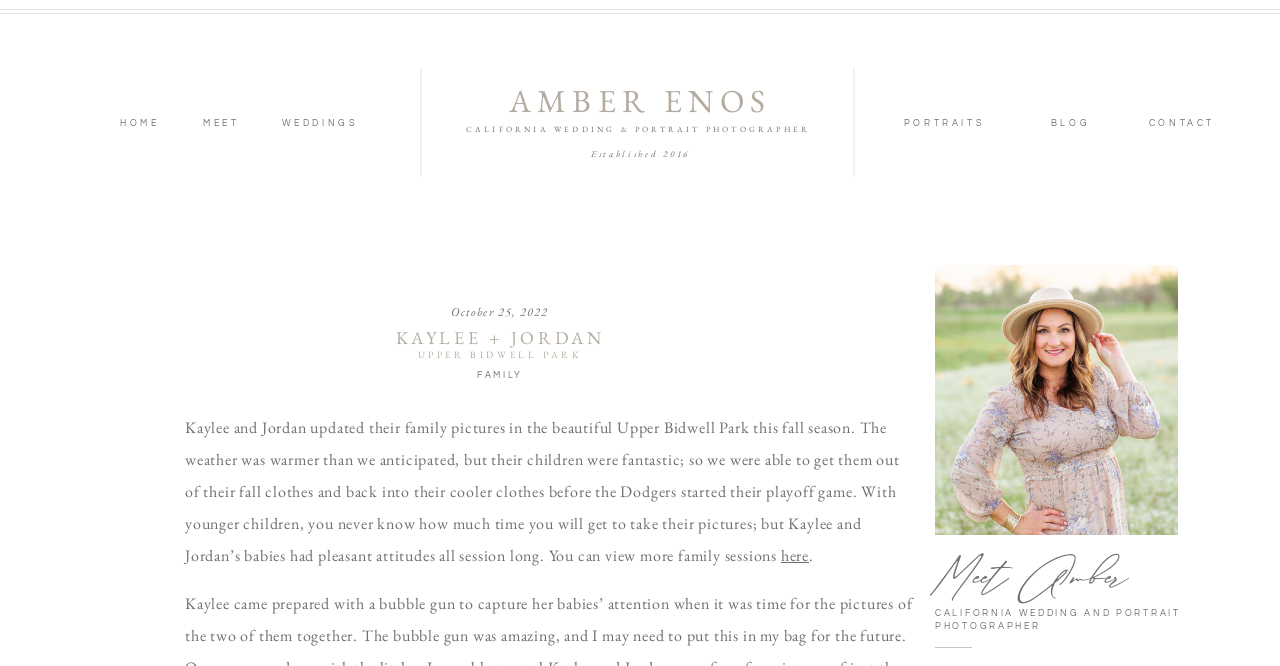Could you find the bounding box coordinates of the clickable area to complete this instruction: "Contact the photographer"?

[0.898, 0.179, 0.949, 0.192]